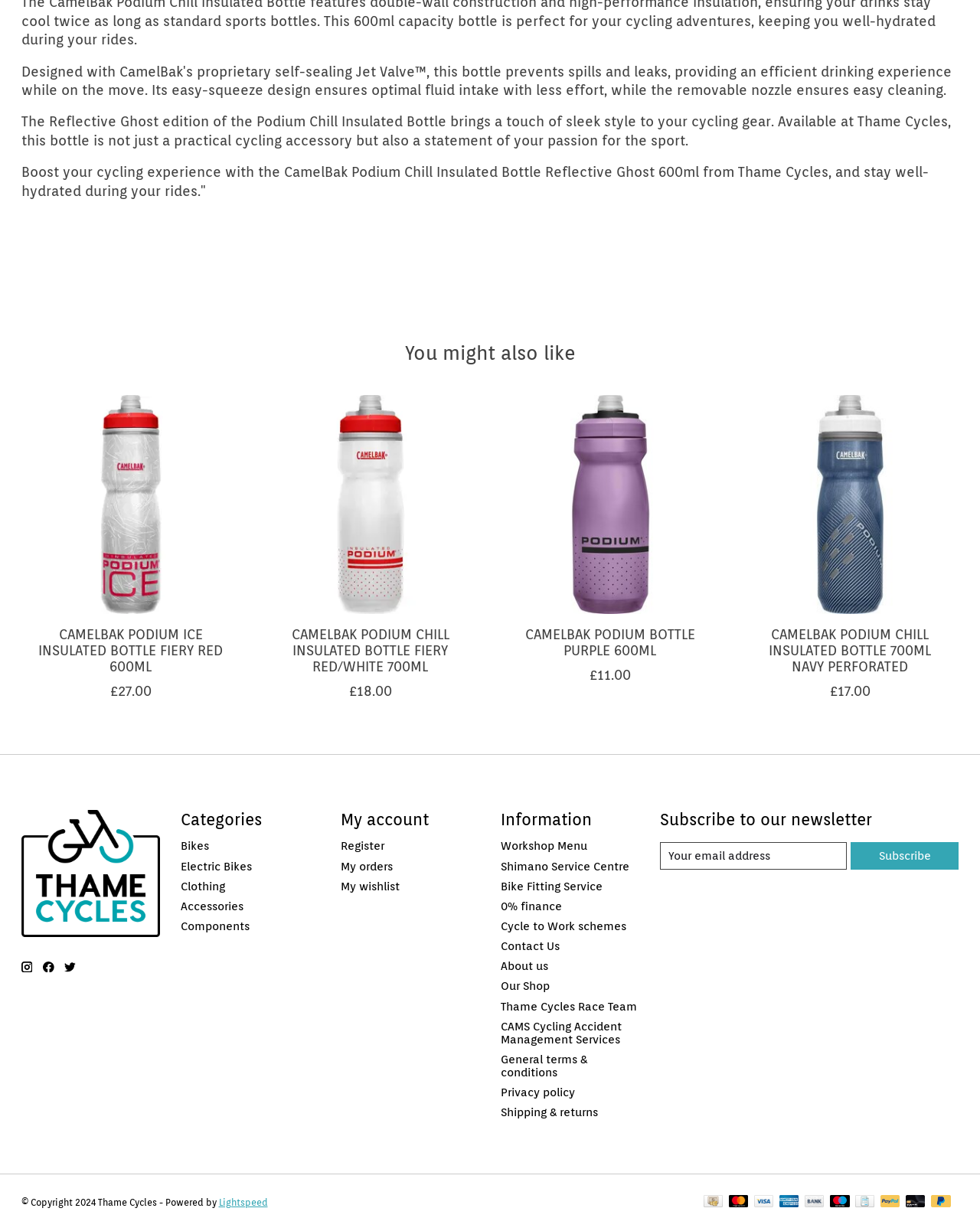Can I register on this website?
Please use the image to provide a one-word or short phrase answer.

Yes